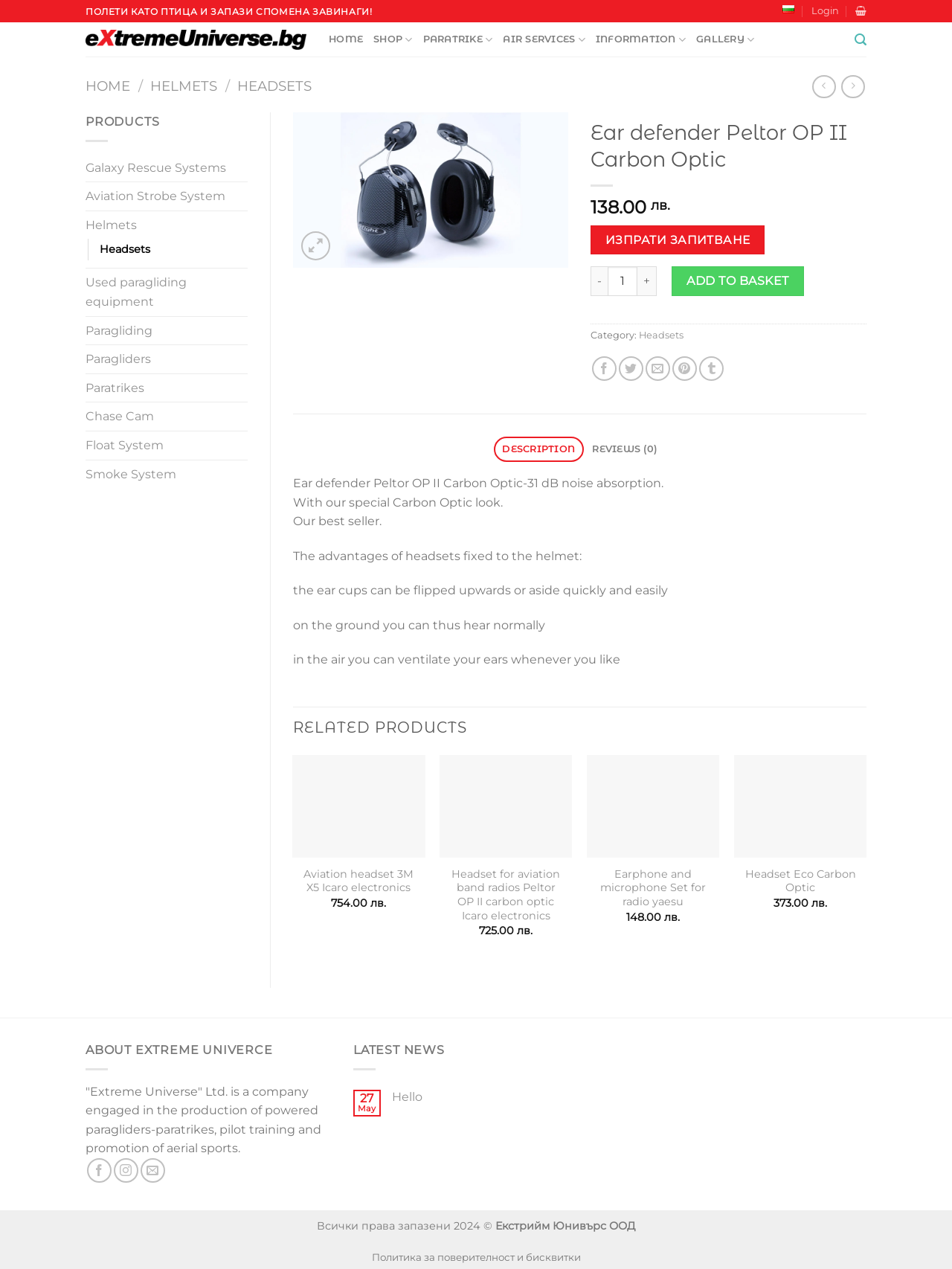Using the description "Shop", locate and provide the bounding box of the UI element.

[0.392, 0.02, 0.433, 0.043]